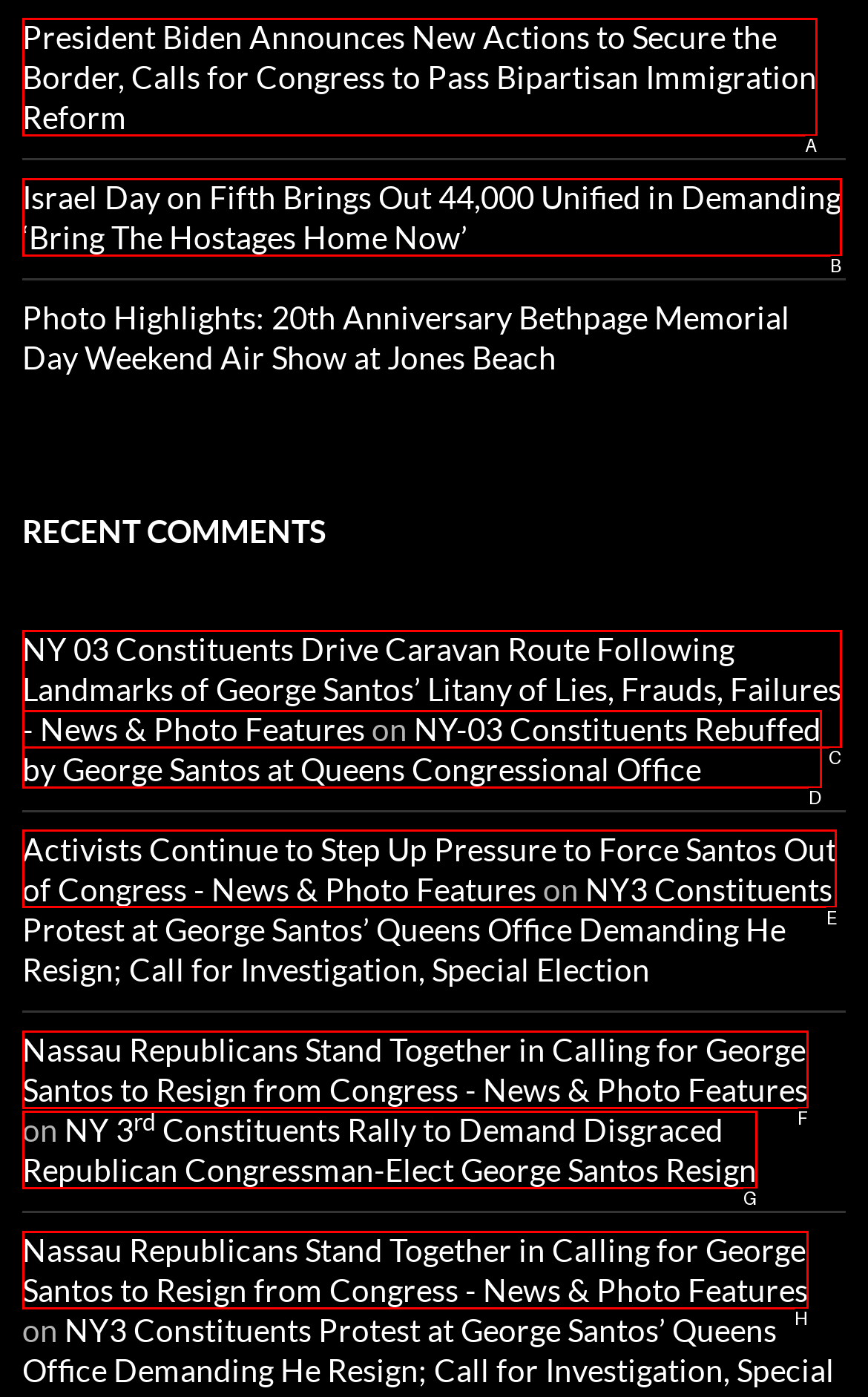Identify the HTML element to click to execute this task: Read about activists continuing to step up pressure to force Santos out of Congress Respond with the letter corresponding to the proper option.

E